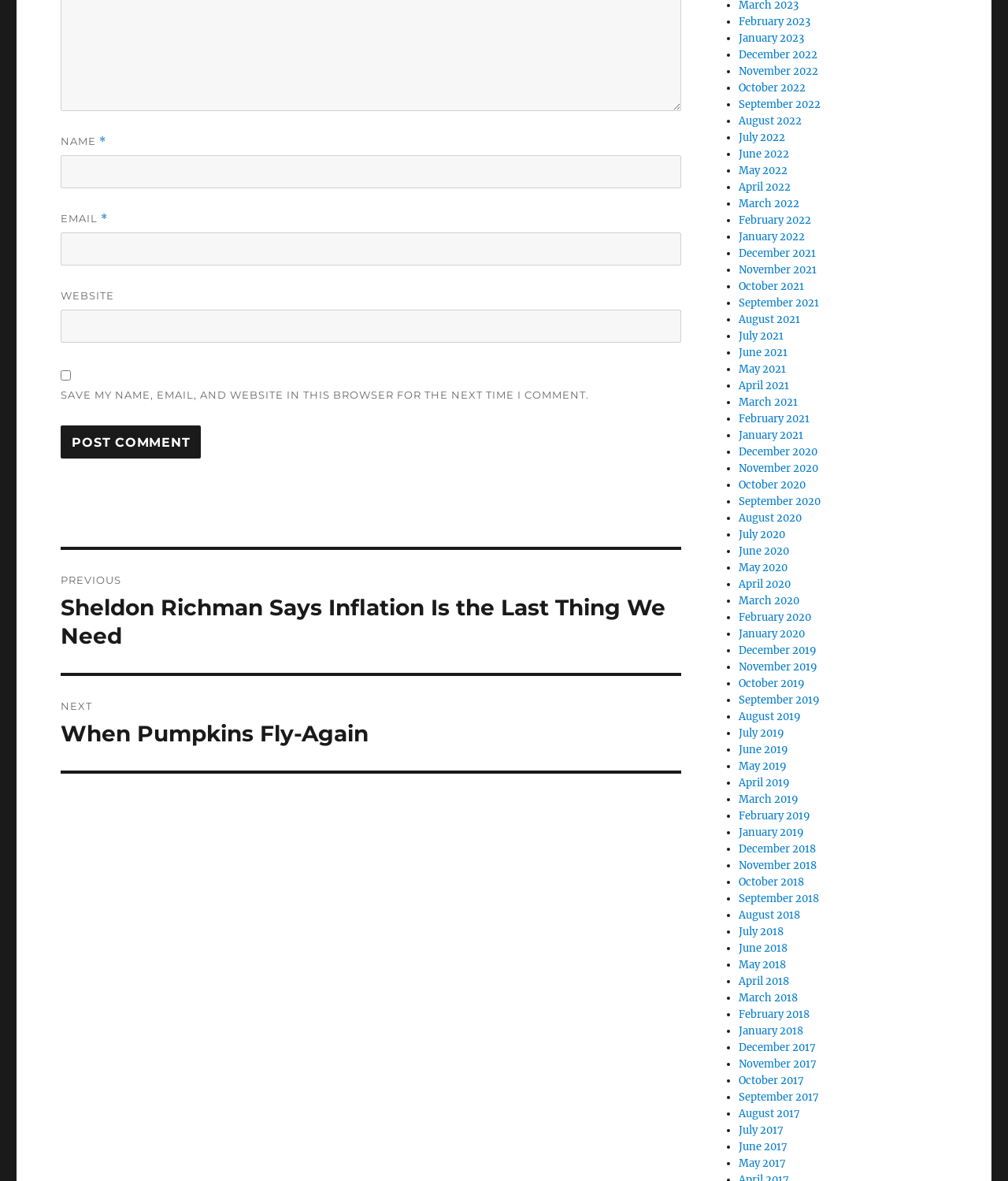Please specify the coordinates of the bounding box for the element that should be clicked to carry out this instruction: "Visit the 'Individual Counseling' page". The coordinates must be four float numbers between 0 and 1, formatted as [left, top, right, bottom].

None